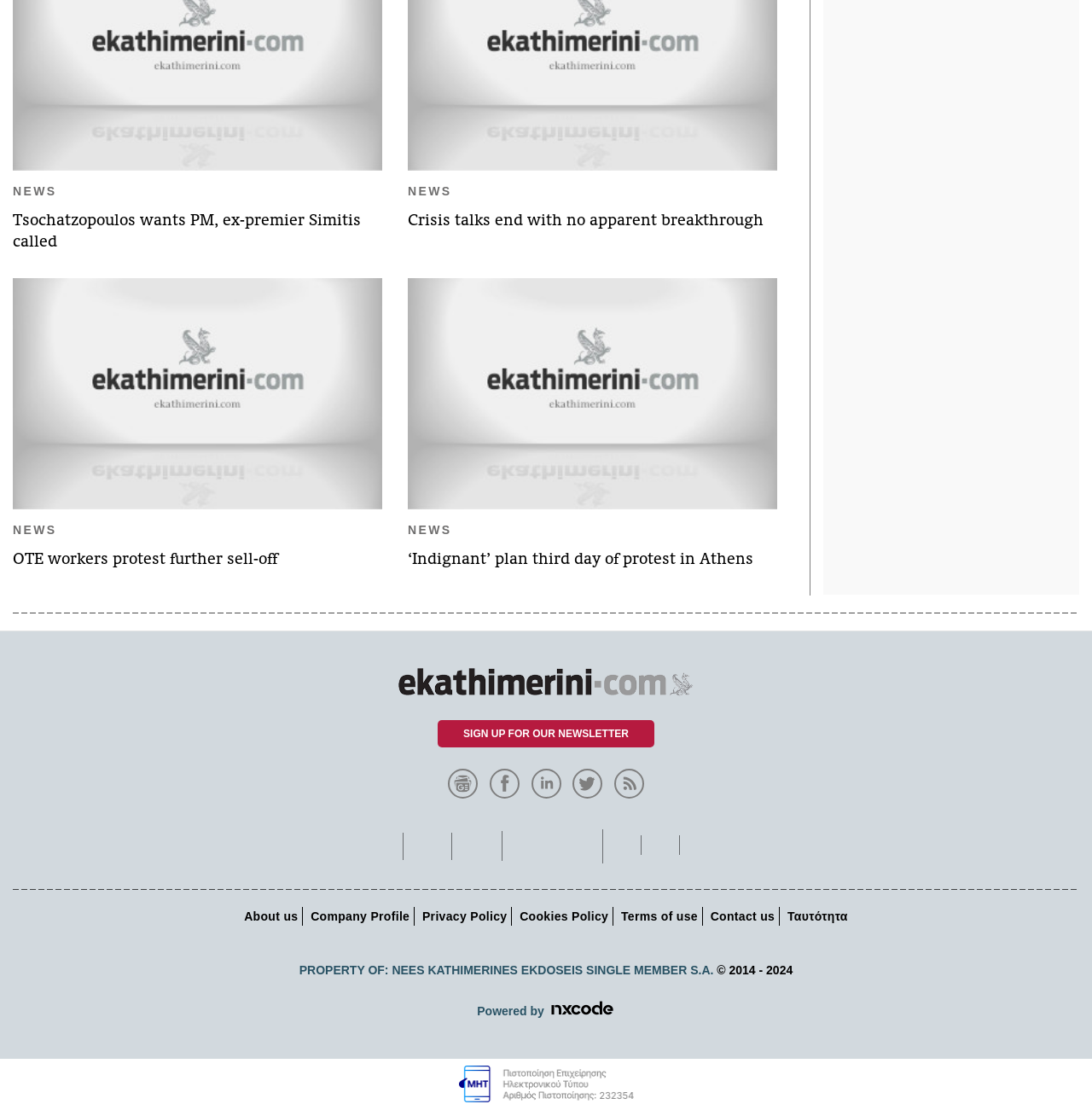What is the purpose of the separator element on this webpage?
Please describe in detail the information shown in the image to answer the question.

The separator element is used to visually separate different sections of the webpage, such as the news articles and the footer section.